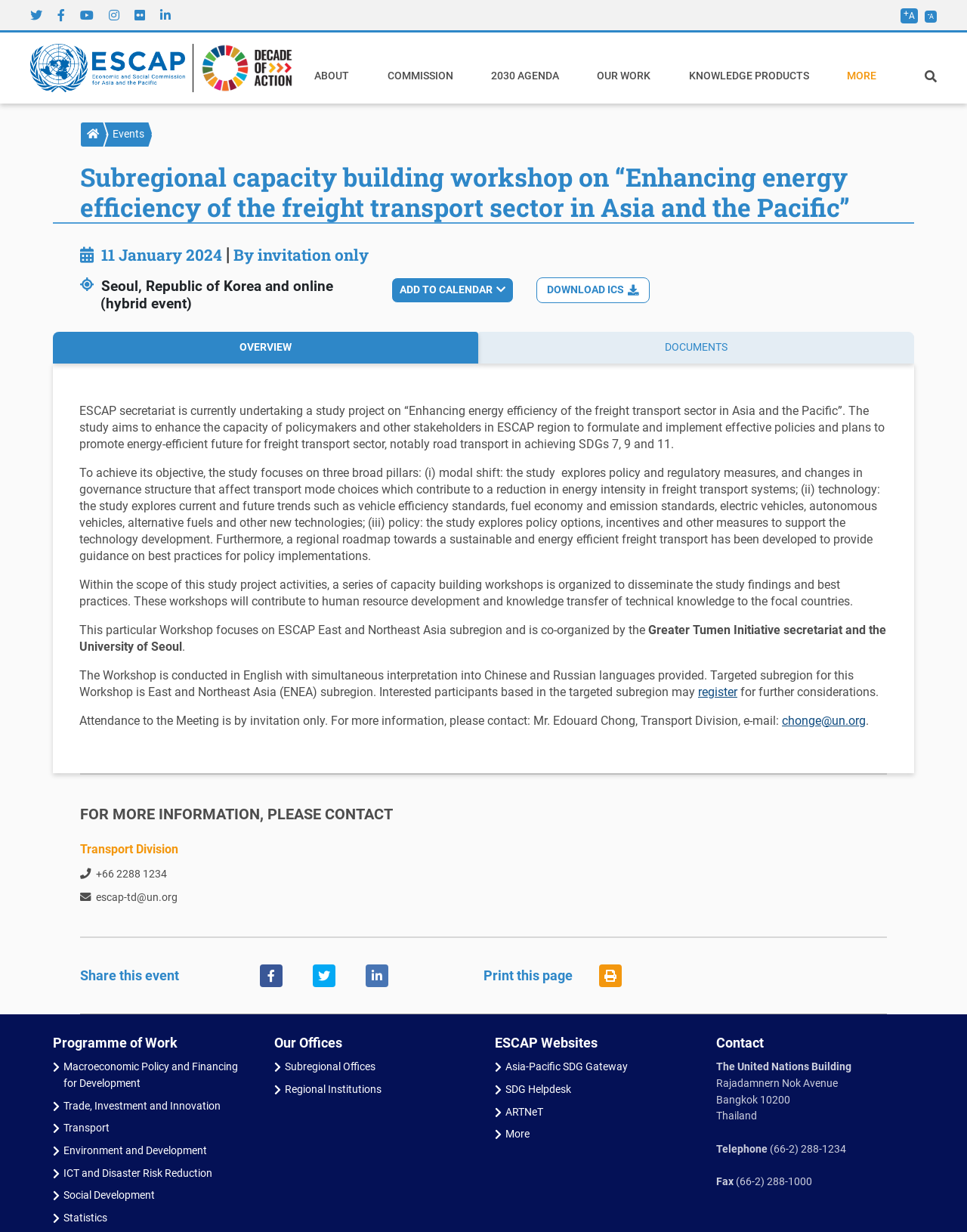Given the description: "aria-label="Share icons"", determine the bounding box coordinates of the UI element. The coordinates should be formatted as four float numbers between 0 and 1, [left, top, right, bottom].

[0.324, 0.783, 0.347, 0.801]